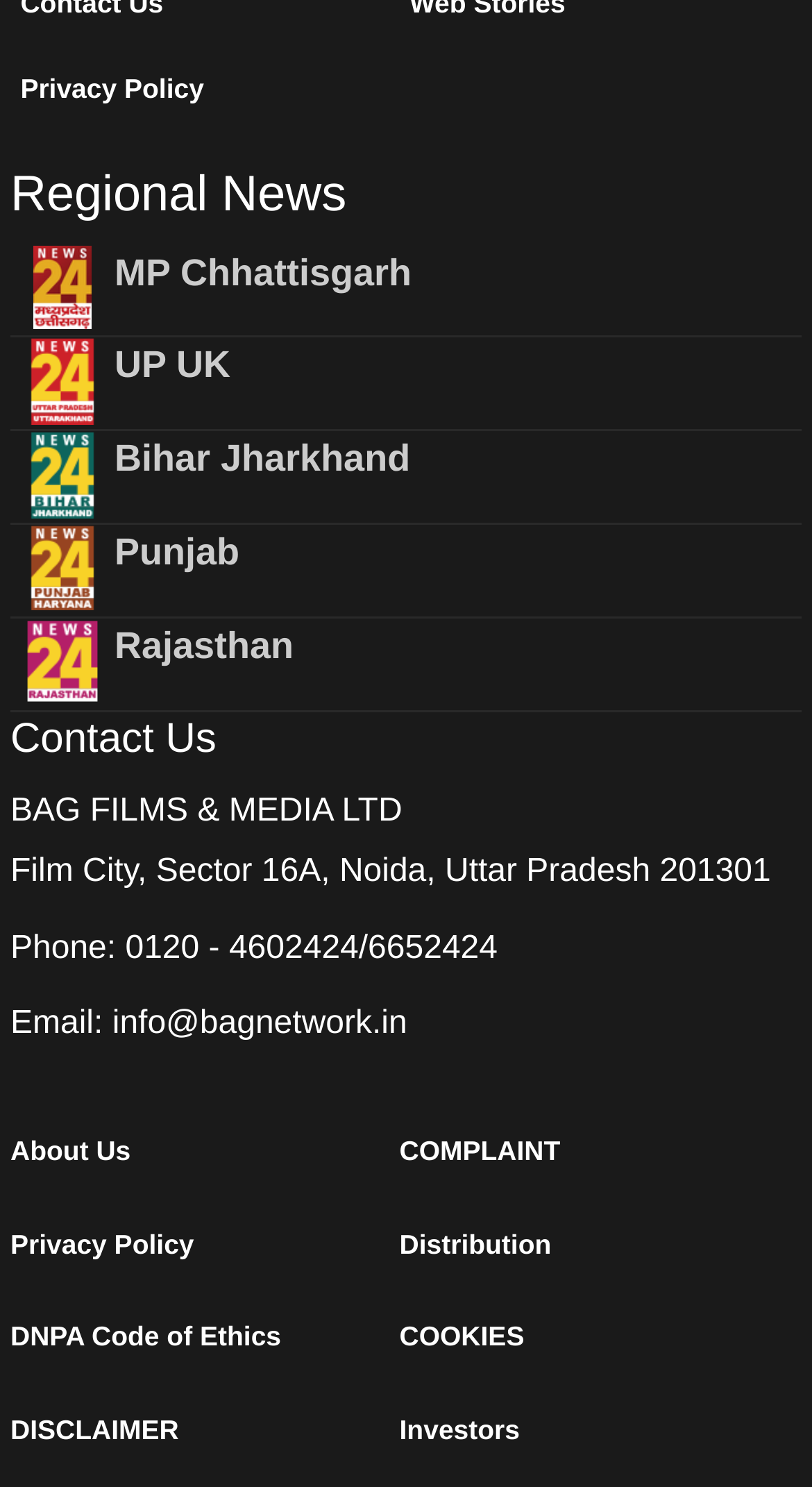Locate the bounding box coordinates of the clickable region necessary to complete the following instruction: "Call 0120 - 4602424/6652424". Provide the coordinates in the format of four float numbers between 0 and 1, i.e., [left, top, right, bottom].

[0.154, 0.626, 0.613, 0.649]